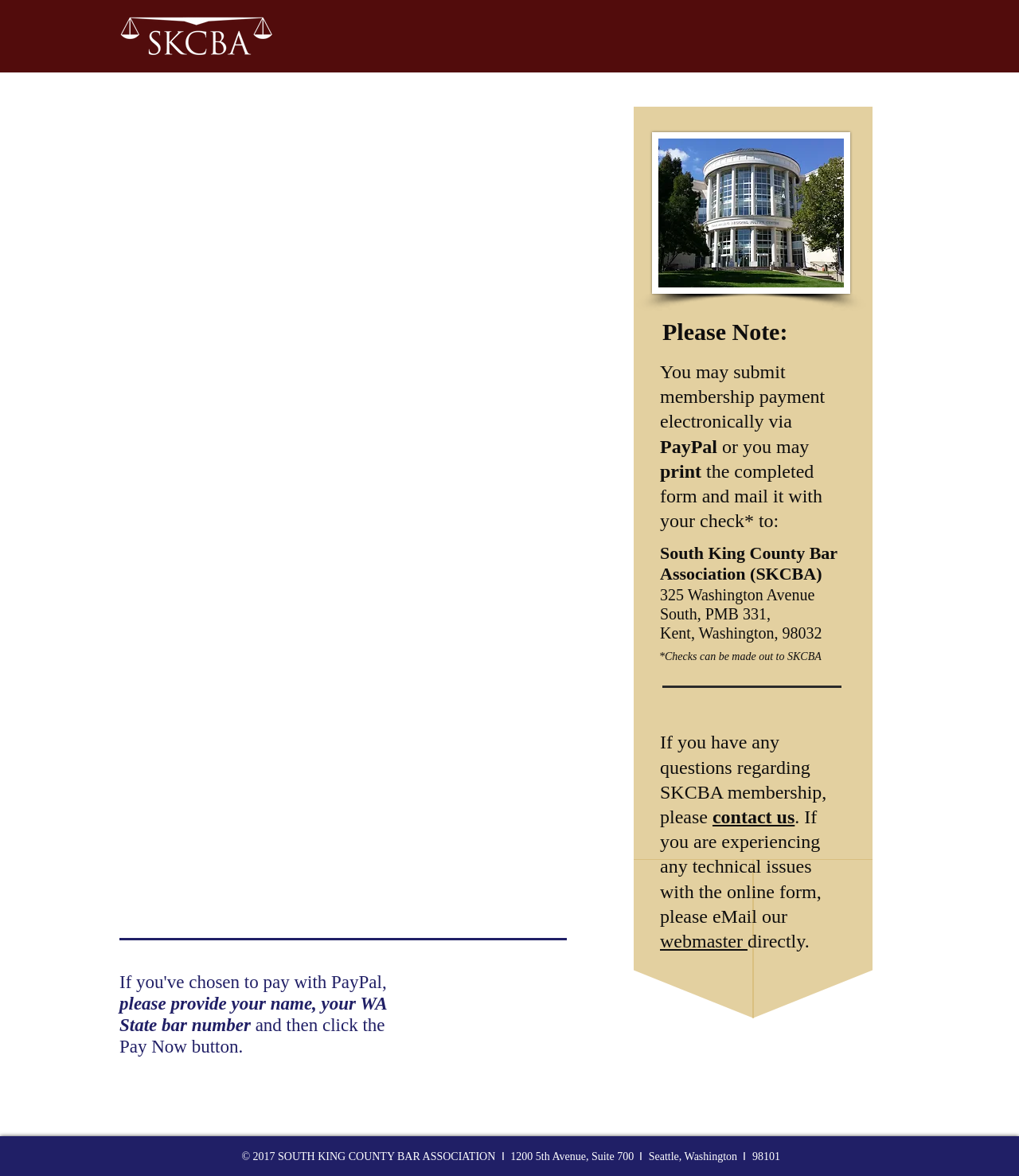Can you specify the bounding box coordinates for the region that should be clicked to fulfill this instruction: "Click the webmaster link".

[0.648, 0.791, 0.734, 0.809]